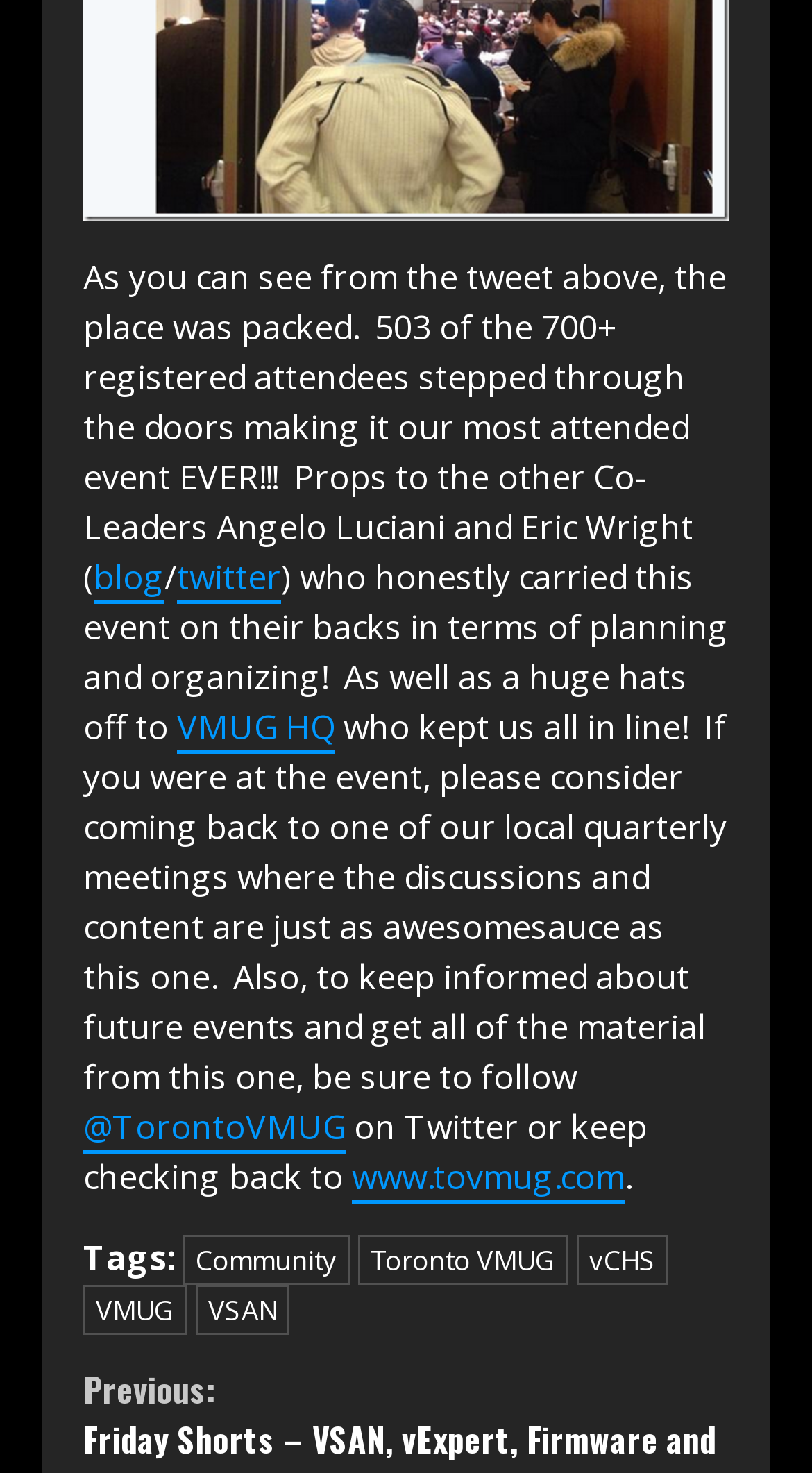How many attendees were registered for the event?
Provide a detailed answer to the question using information from the image.

The number of registered attendees is mentioned in the text as '700+', which is stated in the sentence '503 of the 700+ registered attendees stepped through the doors'.